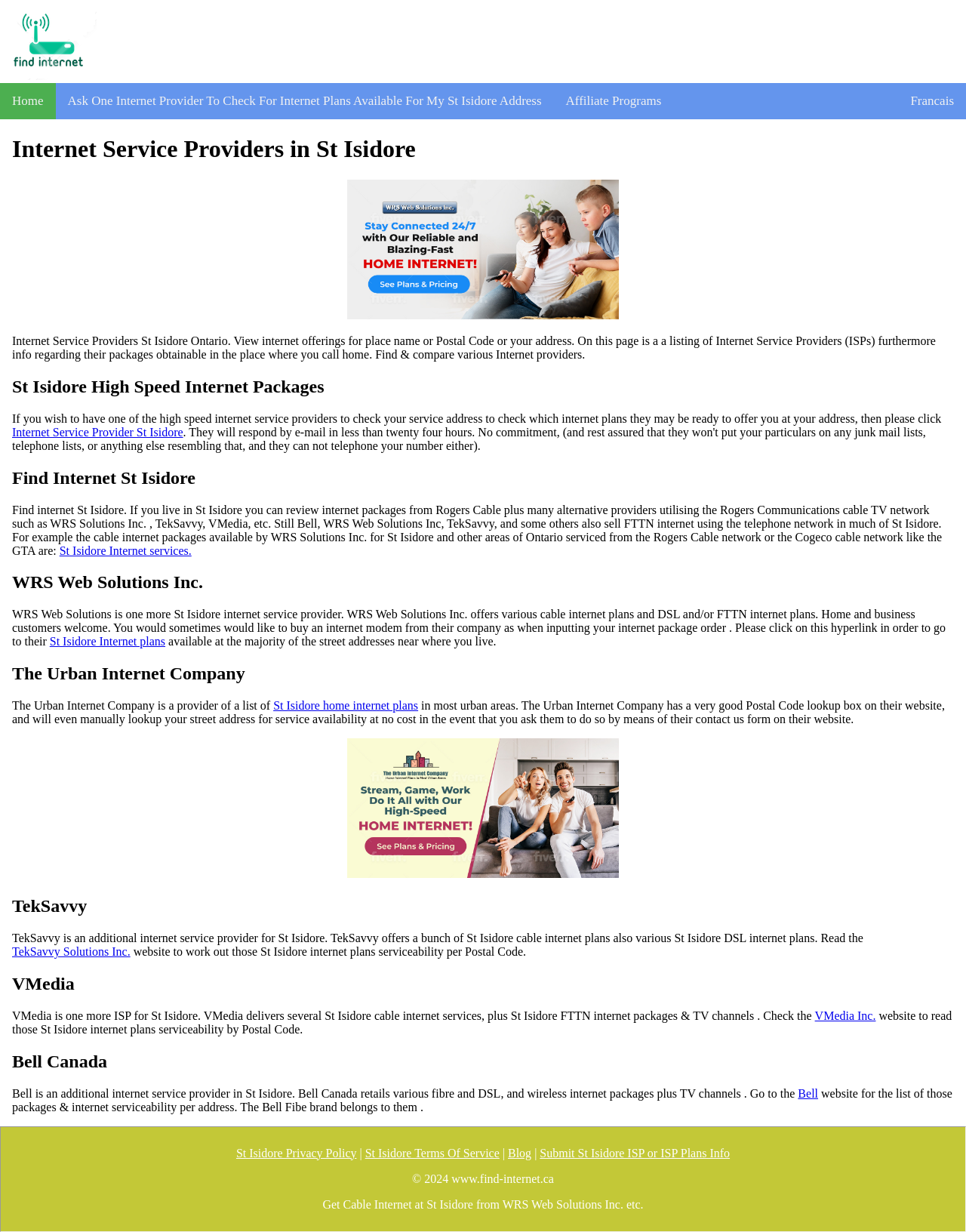Extract the bounding box coordinates for the UI element described as: "Home".

[0.0, 0.067, 0.057, 0.097]